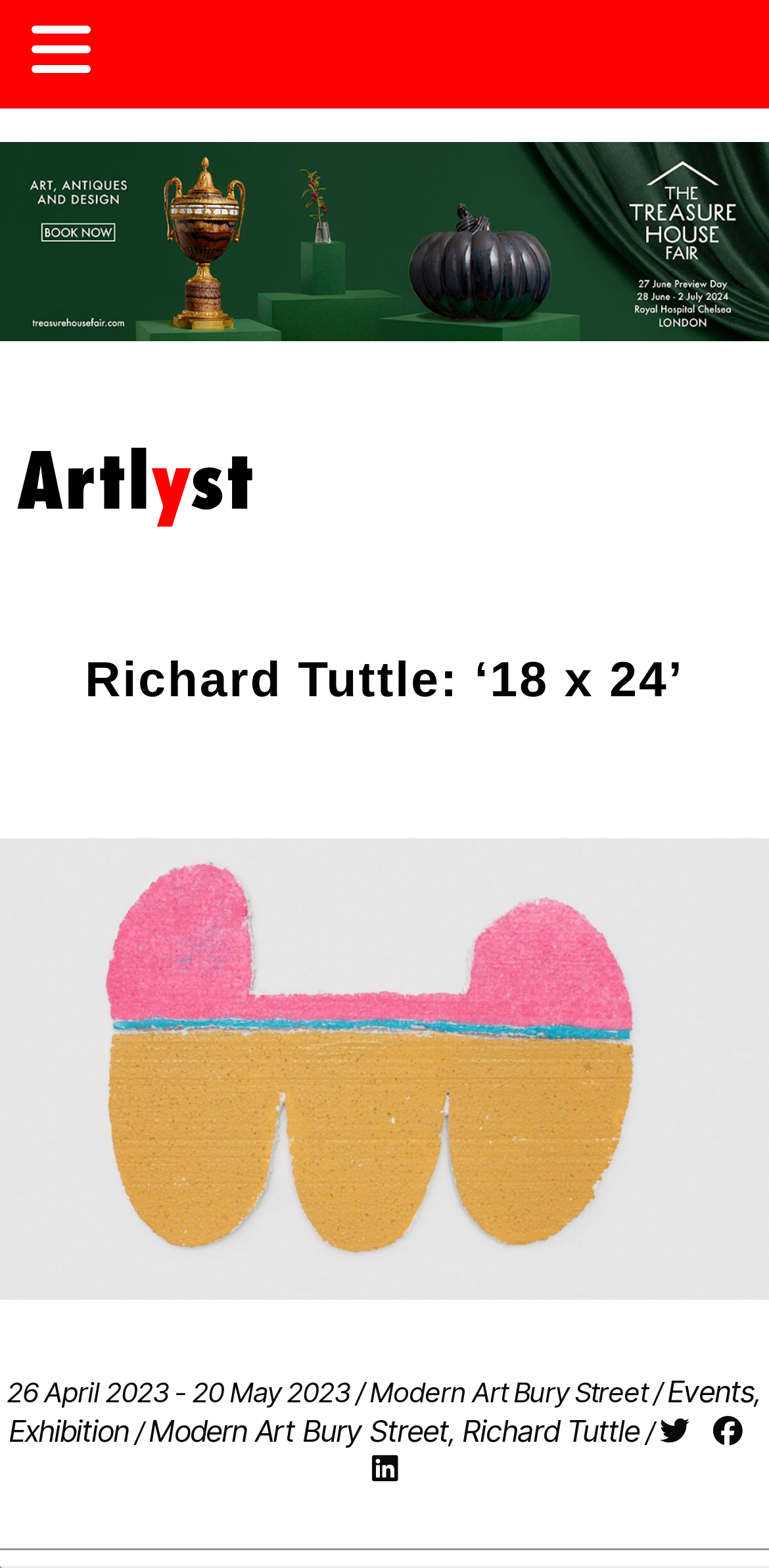Please extract the primary headline from the webpage.

Richard Tuttle: ‘18 x 24’